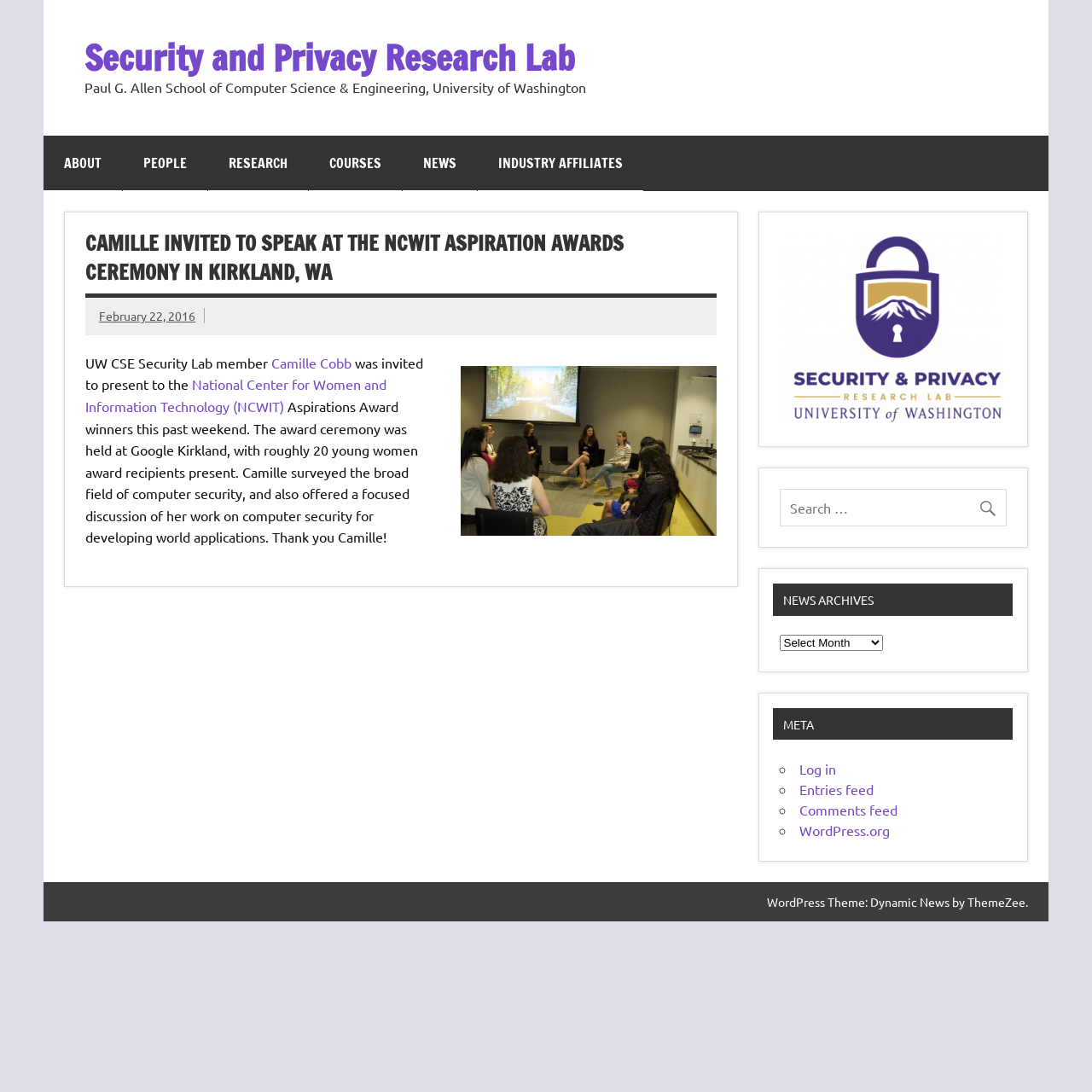What is the name of the university?
Please provide an in-depth and detailed response to the question.

I found the answer by looking at the static text element 'Paul G. Allen School of Computer Science & Engineering, University of Washington' which is located at the top of the webpage, indicating the affiliation of the research lab.